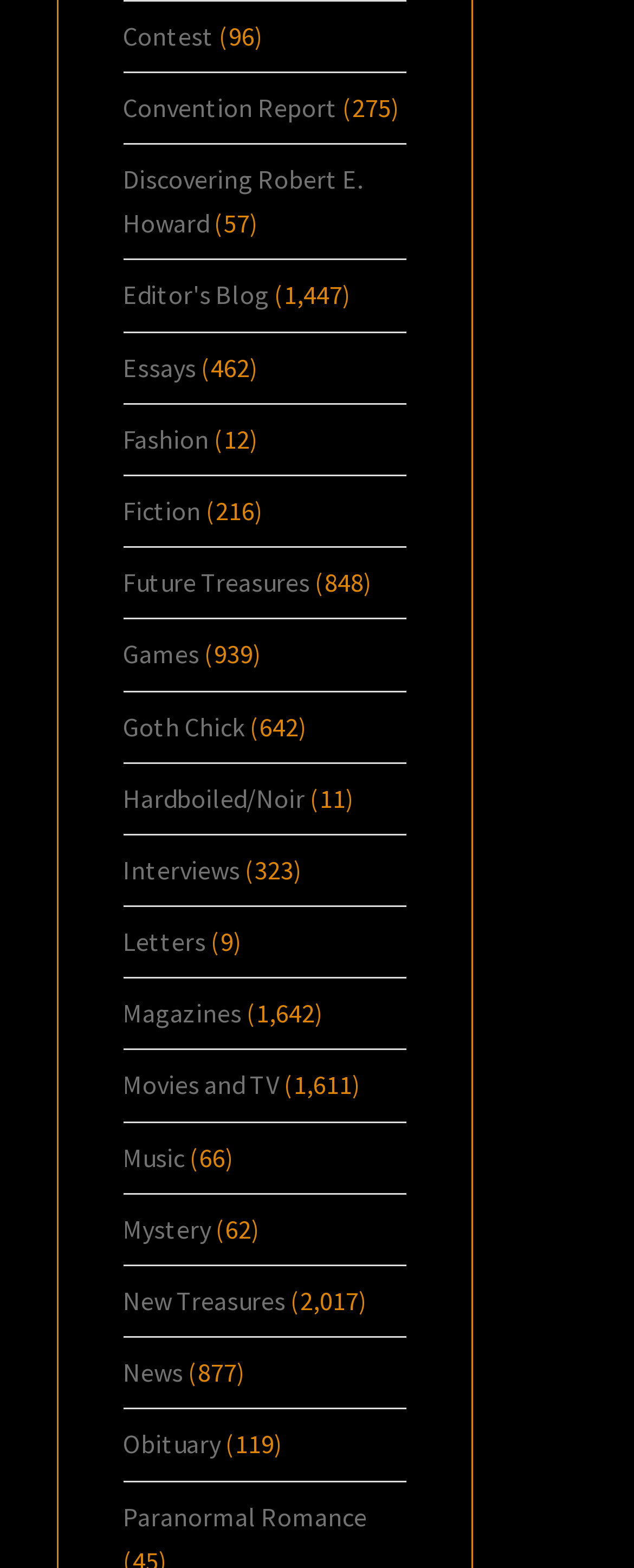Identify the bounding box coordinates necessary to click and complete the given instruction: "Visit the 'Games' page".

[0.194, 0.407, 0.314, 0.427]